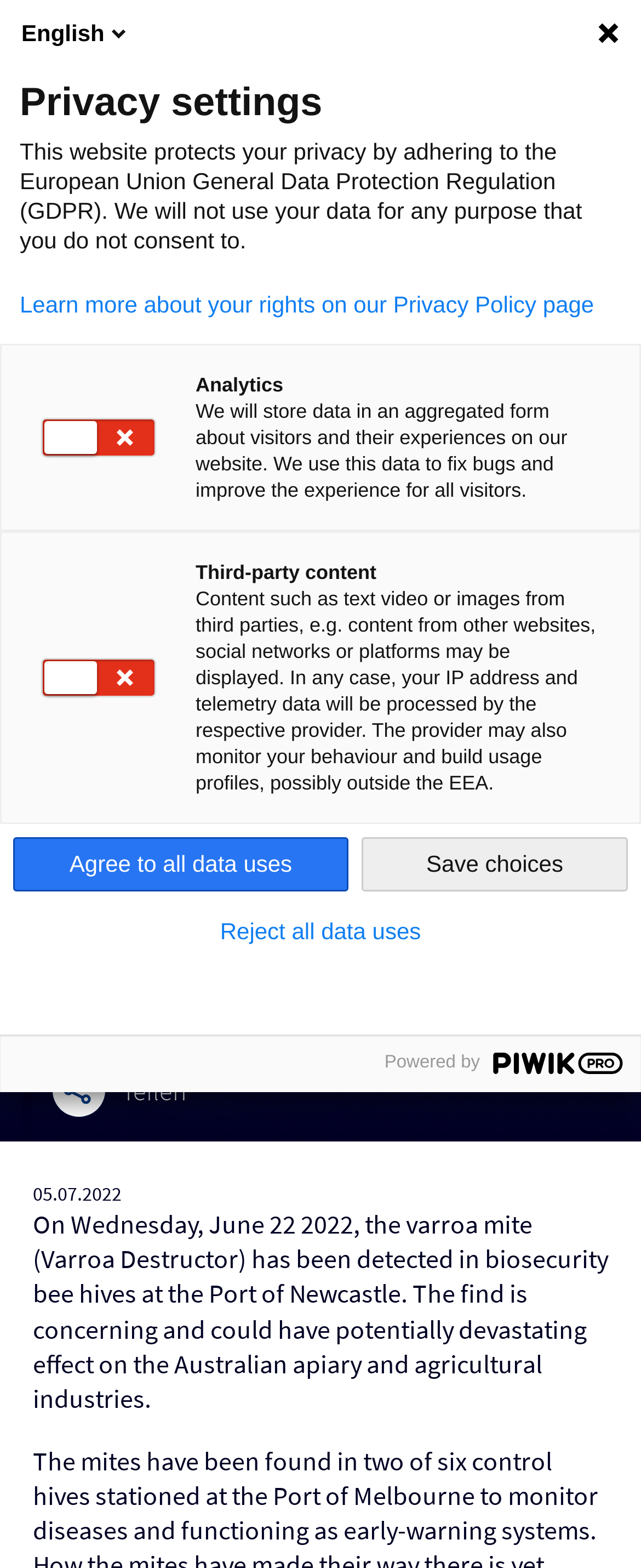Identify the bounding box coordinates of the clickable section necessary to follow the following instruction: "Select English language". The coordinates should be presented as four float numbers from 0 to 1, i.e., [left, top, right, bottom].

[0.031, 0.004, 0.207, 0.038]